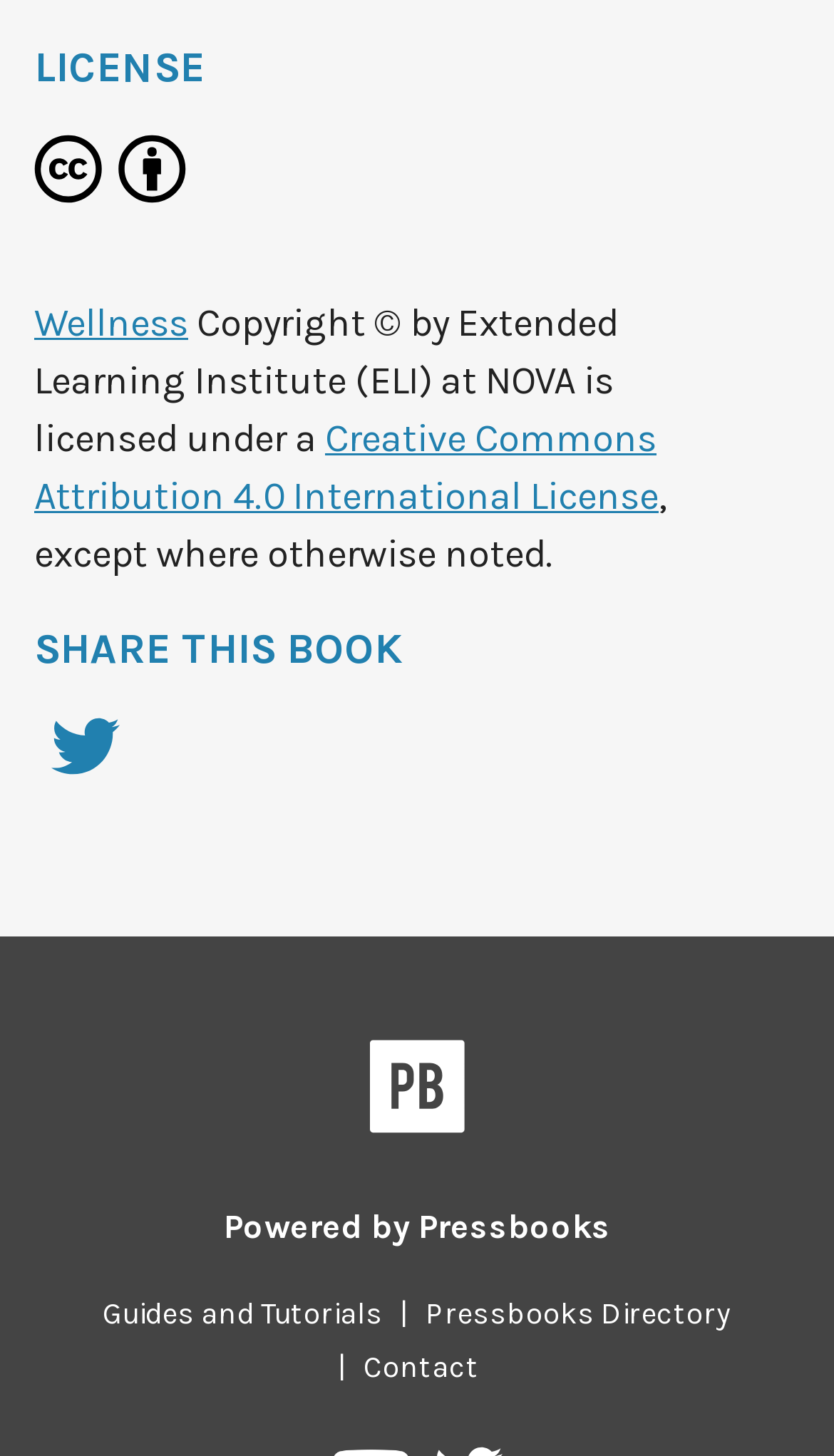Determine the bounding box coordinates of the UI element described by: "parent_node: Powered by Pressbooks title="Pressbooks"".

[0.442, 0.714, 0.558, 0.79]